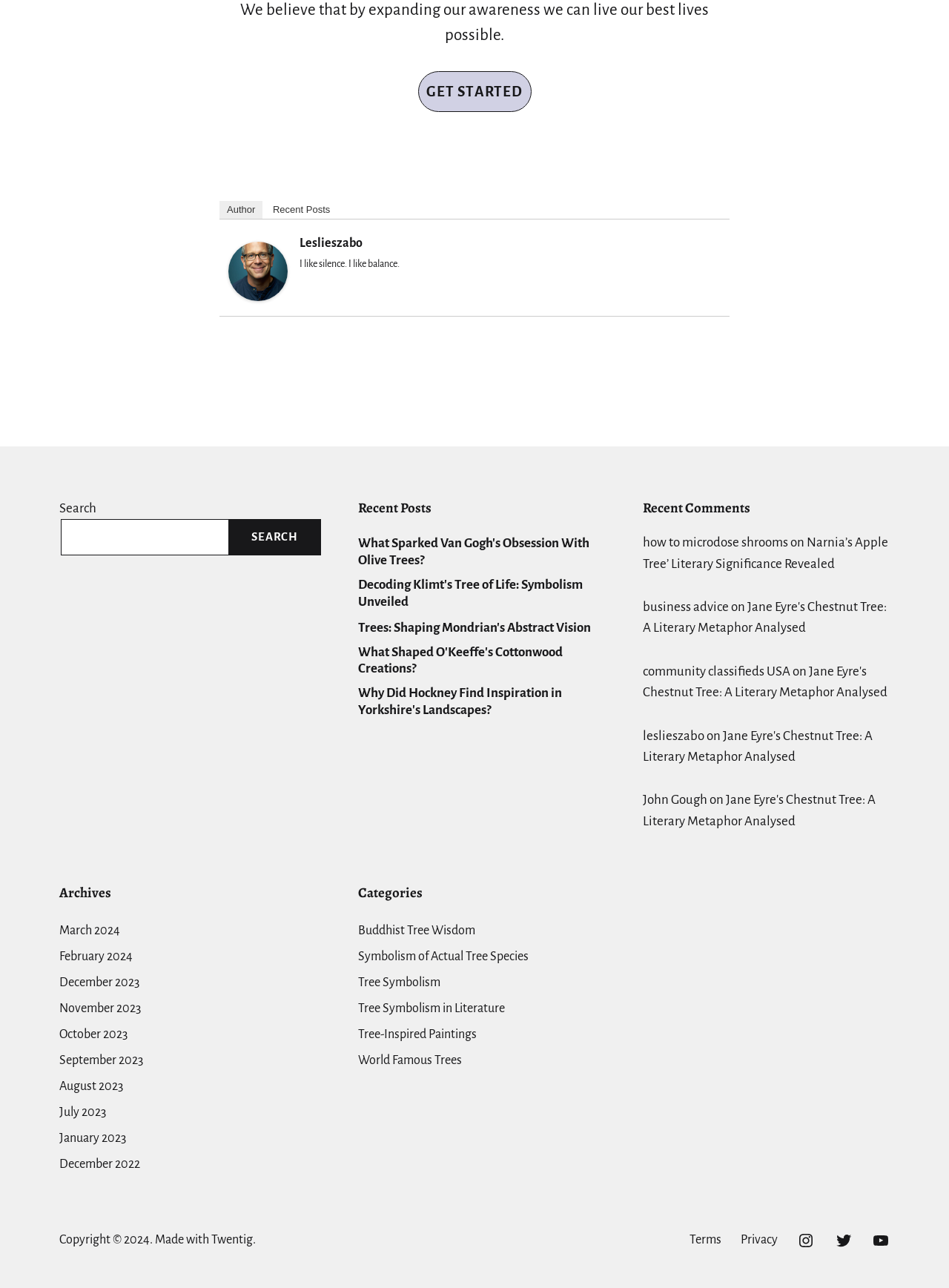How many archives are listed?
Please give a detailed and thorough answer to the question, covering all relevant points.

The archives section lists 9 months, including March 2024, February 2024, and 7 others, which can be found in the bottom left section of the webpage.